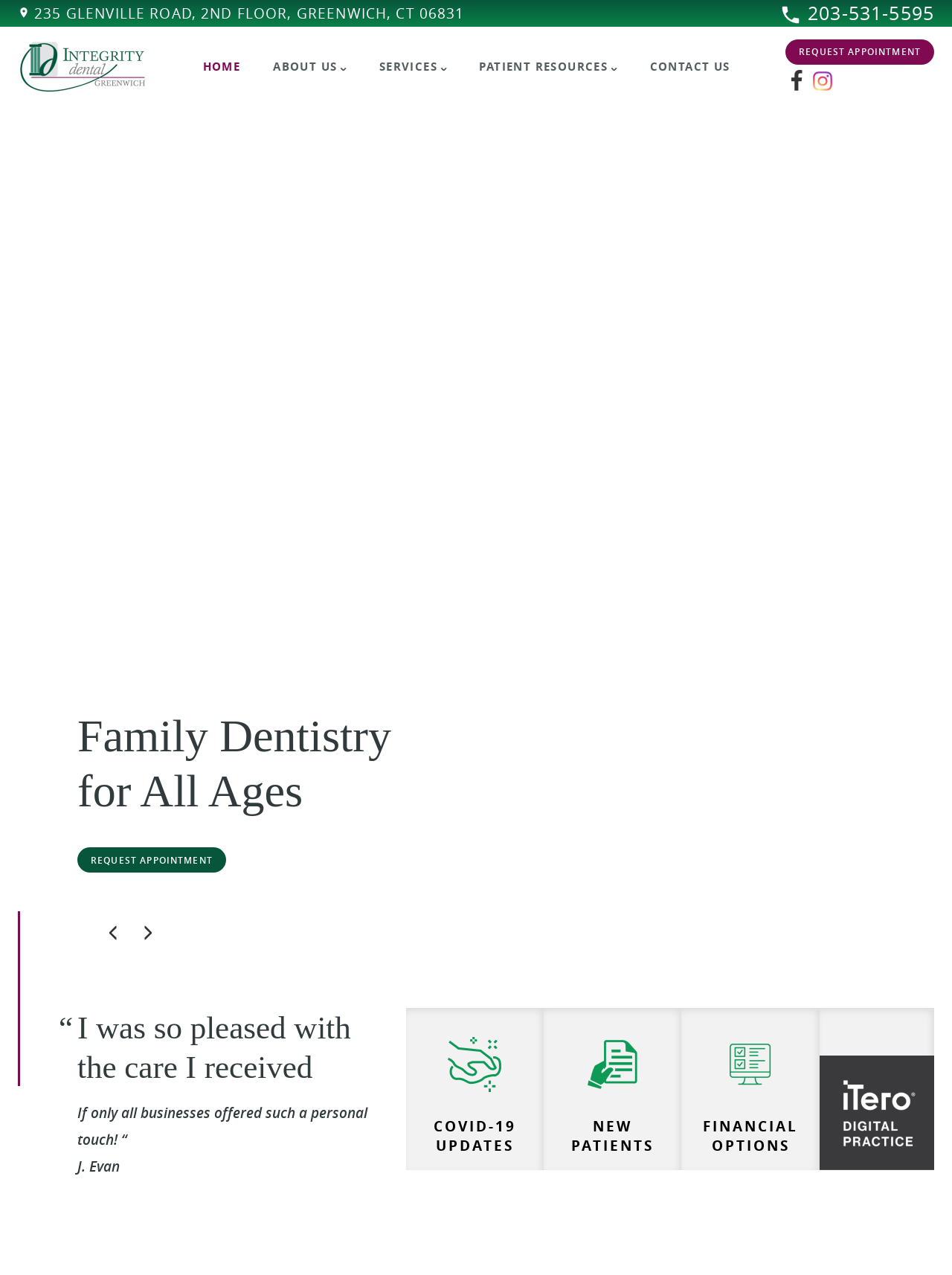What are the social media platforms that Integrity Dental of Greenwich is on?
Please respond to the question with a detailed and well-explained answer.

I found the social media platforms by looking at the link elements on the webpage, which are located at the top right corner of the page. There are two links, one with an image of a Facebook icon and another with an image of an Instagram icon. The Facebook link has a bounding box of [0.825, 0.059, 0.849, 0.076] and the Instagram link has a bounding box of [0.852, 0.059, 0.876, 0.076].